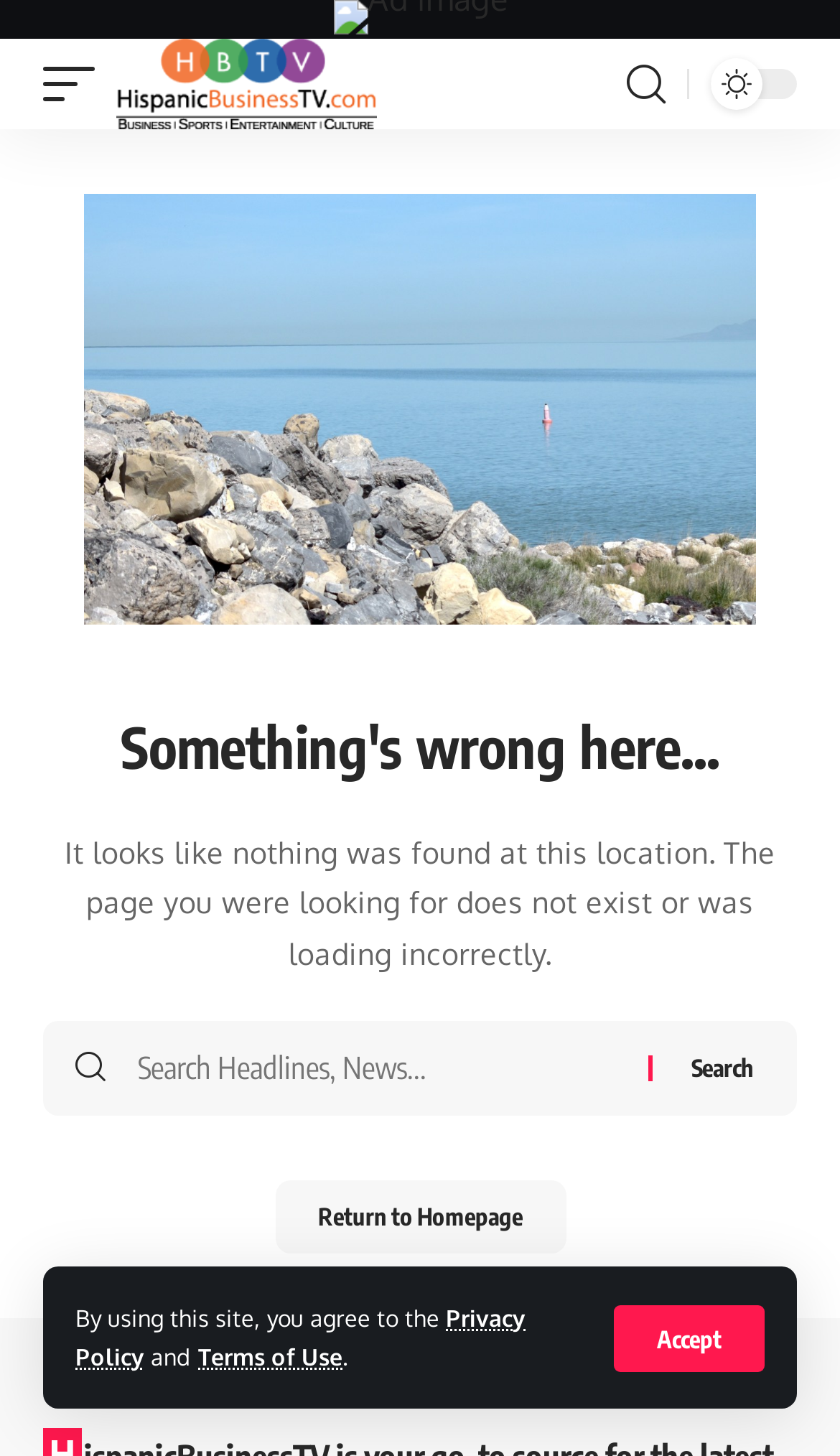Determine the bounding box coordinates of the region I should click to achieve the following instruction: "return to homepage". Ensure the bounding box coordinates are four float numbers between 0 and 1, i.e., [left, top, right, bottom].

[0.327, 0.811, 0.673, 0.861]